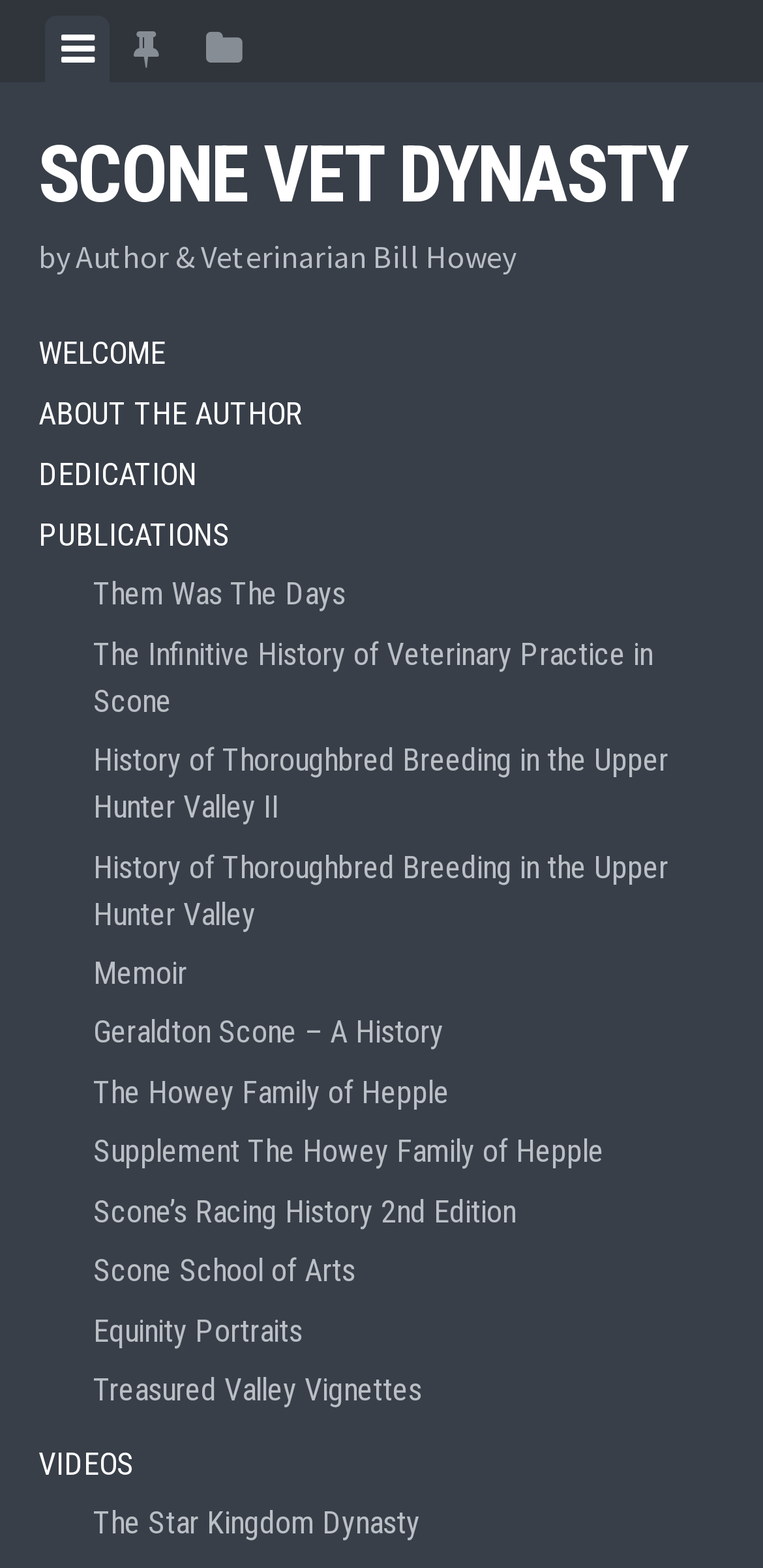Please answer the following question as detailed as possible based on the image: 
What is the name of the author?

The answer can be found in the heading element 'by Author & Veterinarian Bill Howey' which is a sub-element of the root element. This heading element is located at the top of the webpage, indicating that it is a crucial piece of information about the author.